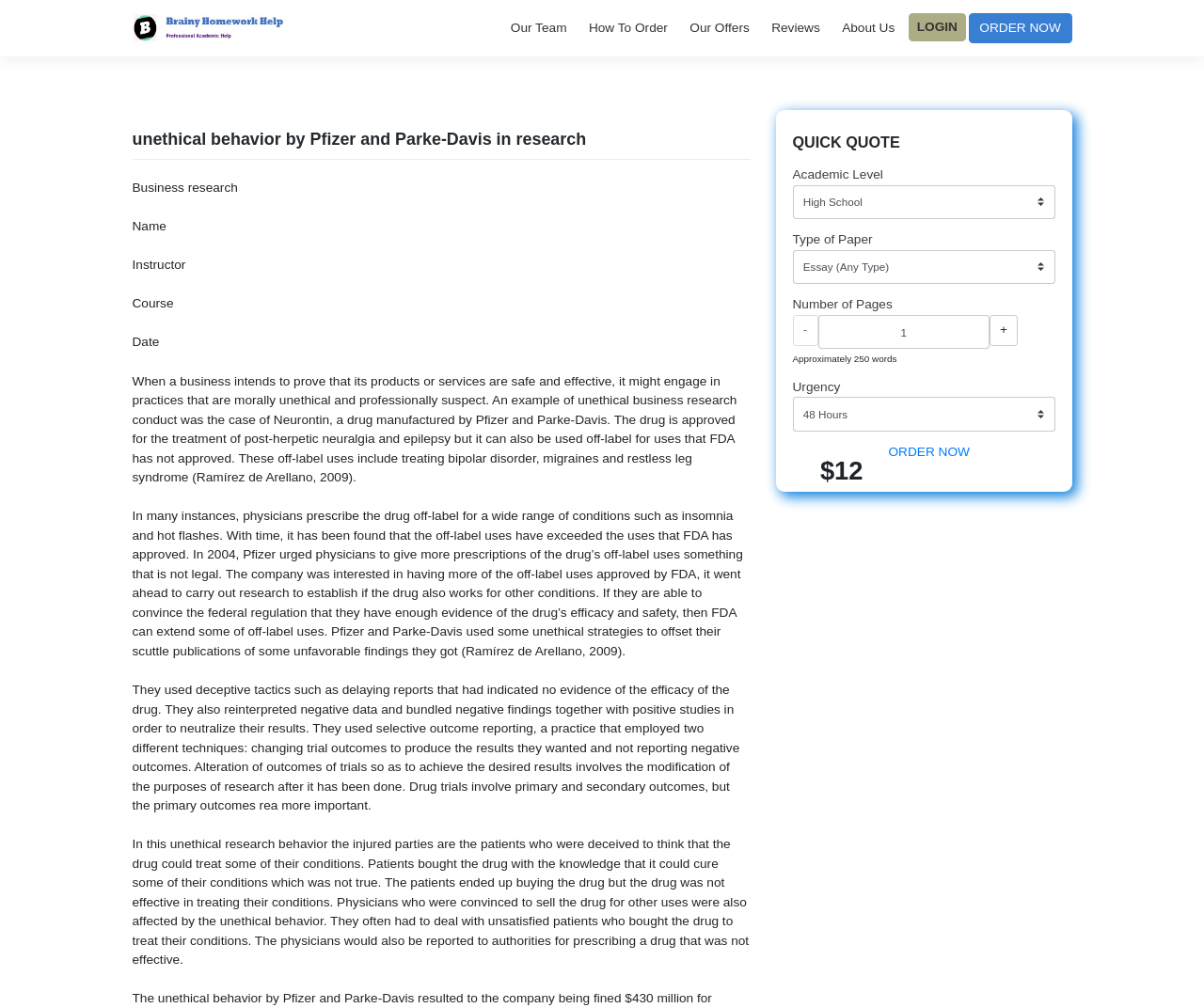Please identify the bounding box coordinates of the area I need to click to accomplish the following instruction: "Click the 'LOGIN' link".

[0.838, 0.015, 0.891, 0.046]